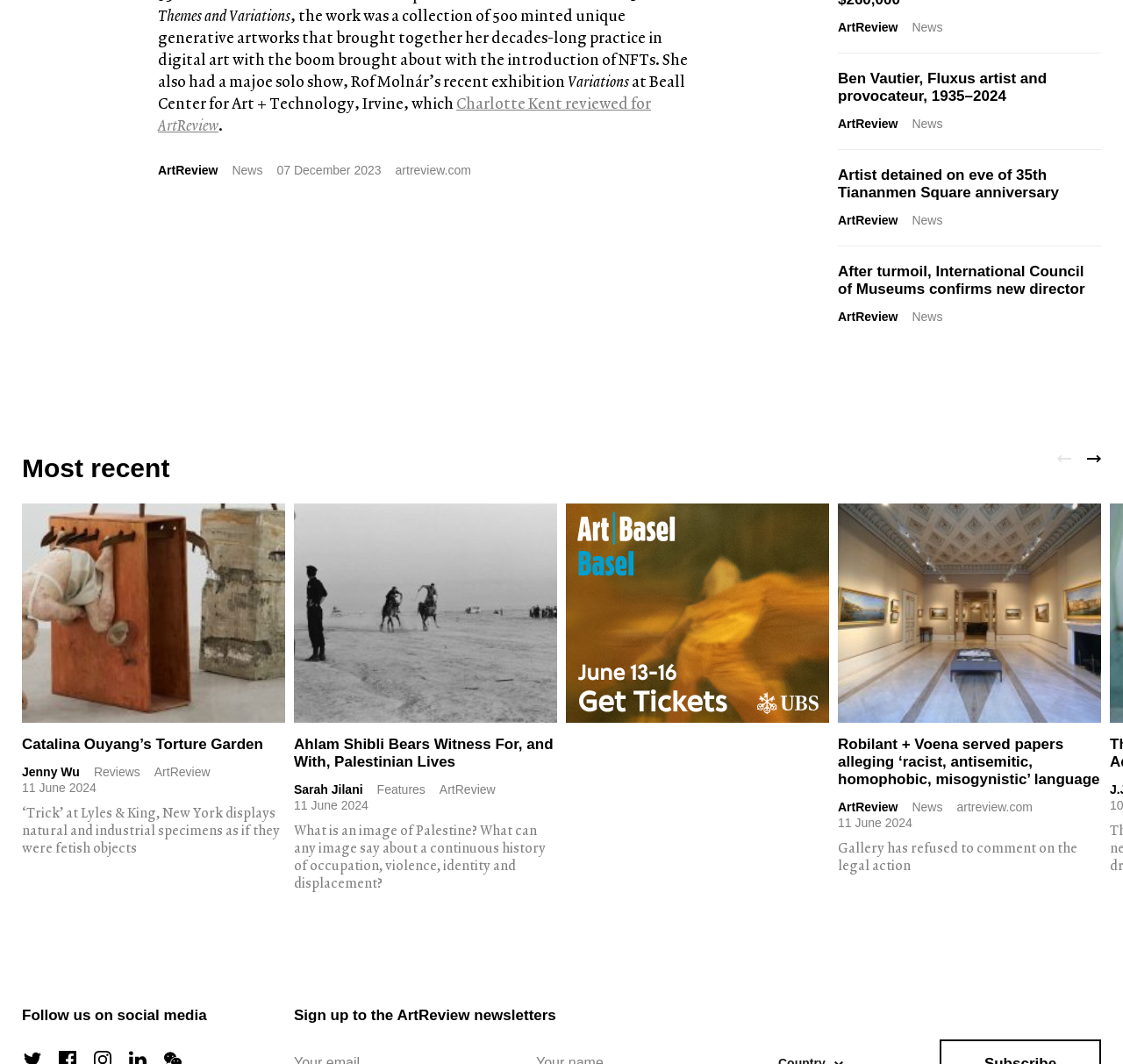Show the bounding box coordinates of the element that should be clicked to complete the task: "Visit the 'ArtReview' website".

[0.141, 0.153, 0.194, 0.166]